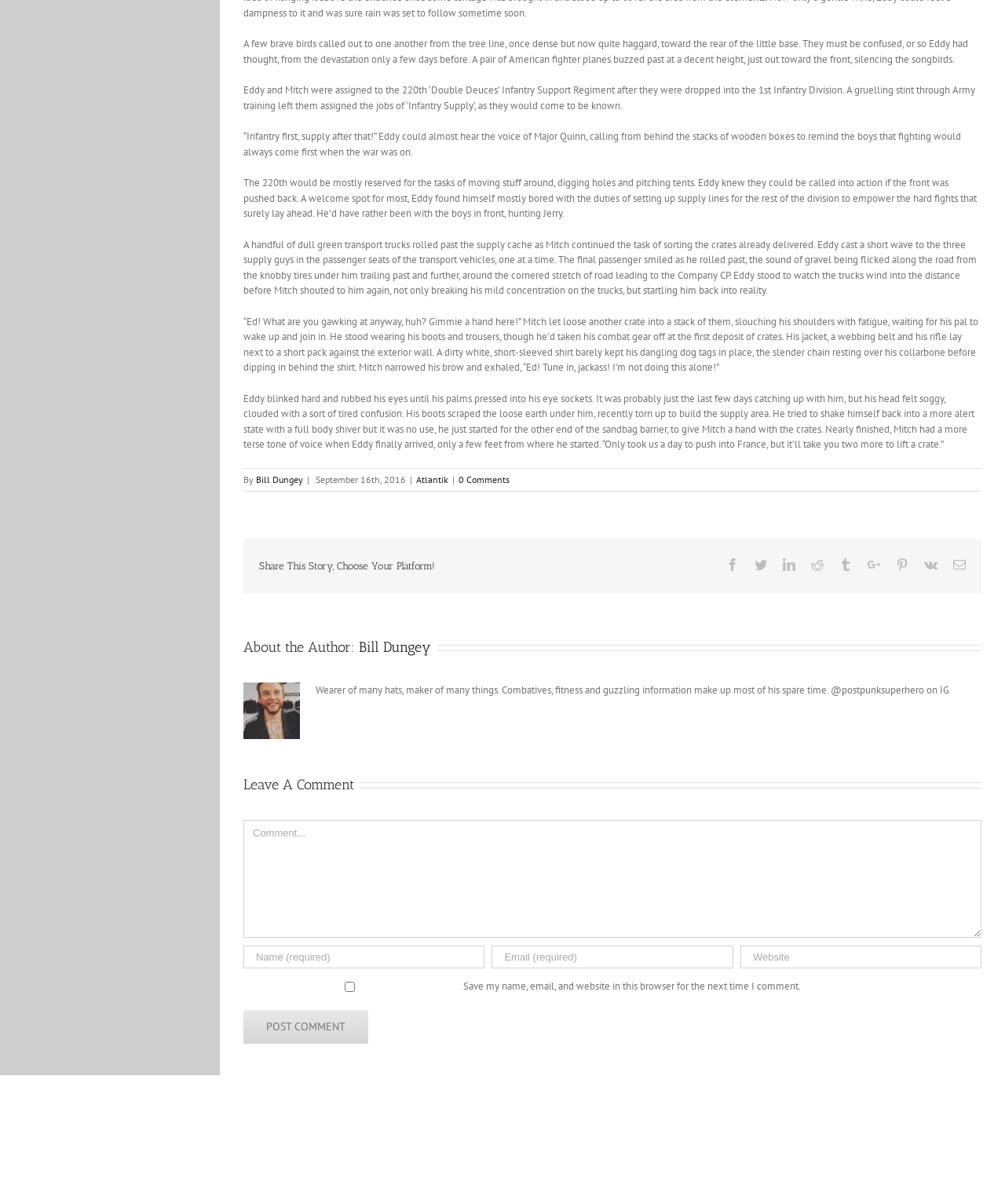Determine the bounding box coordinates of the element's region needed to click to follow the instruction: "Click on the 'Atlantik' link". Provide these coordinates as four float numbers between 0 and 1, formatted as [left, top, right, bottom].

[0.414, 0.393, 0.446, 0.403]